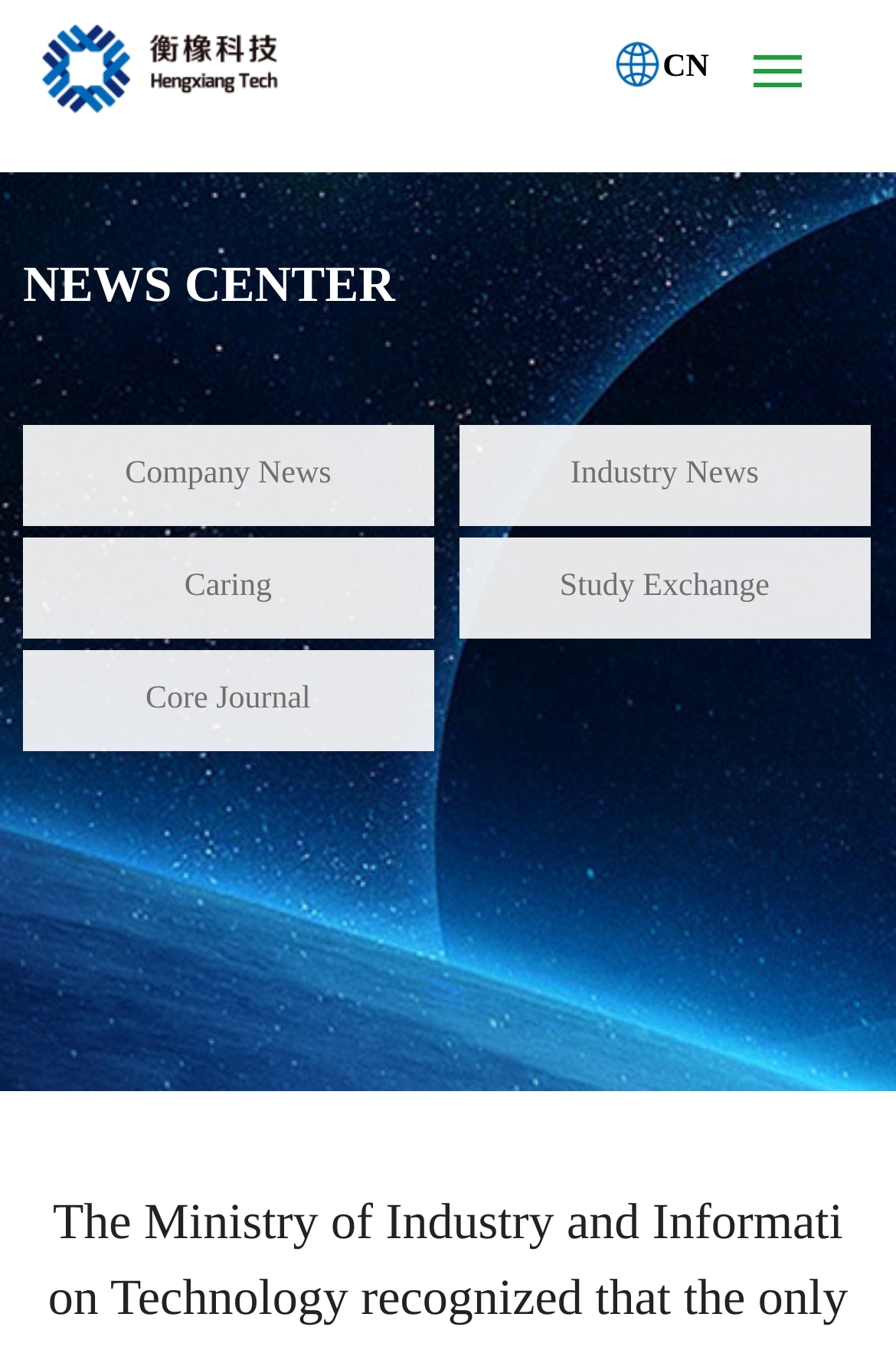Is there a language selection option?
From the details in the image, provide a complete and detailed answer to the question.

At the top-right corner of the webpage, there is a link 'CN', which suggests that there is a language selection option available.